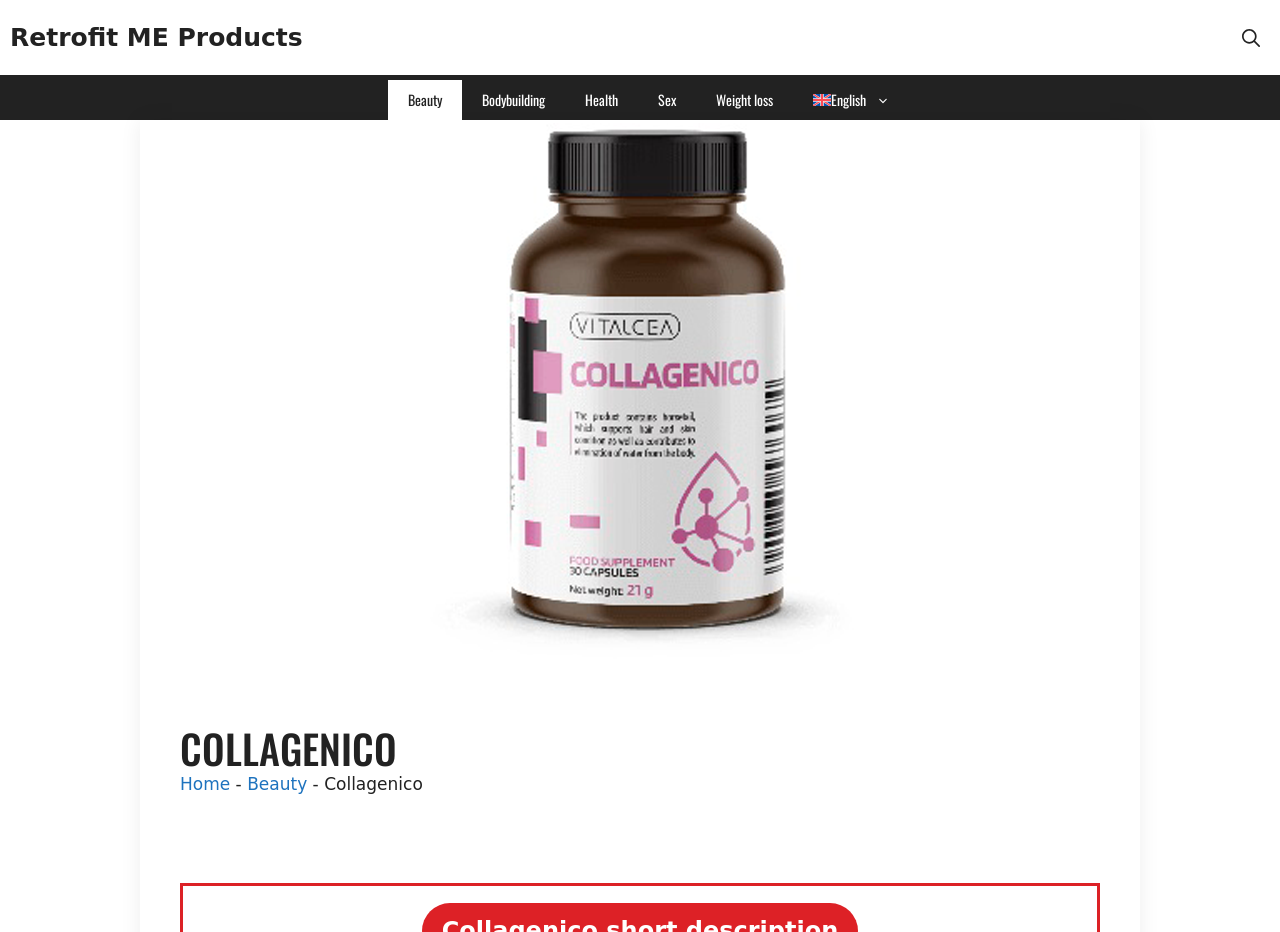Using the details in the image, give a detailed response to the question below:
What language is the webpage currently set to?

By examining the links on the webpage, I found that the language is currently set to English. This is indicated by the 'English' link located horizontally alongside the other categories.